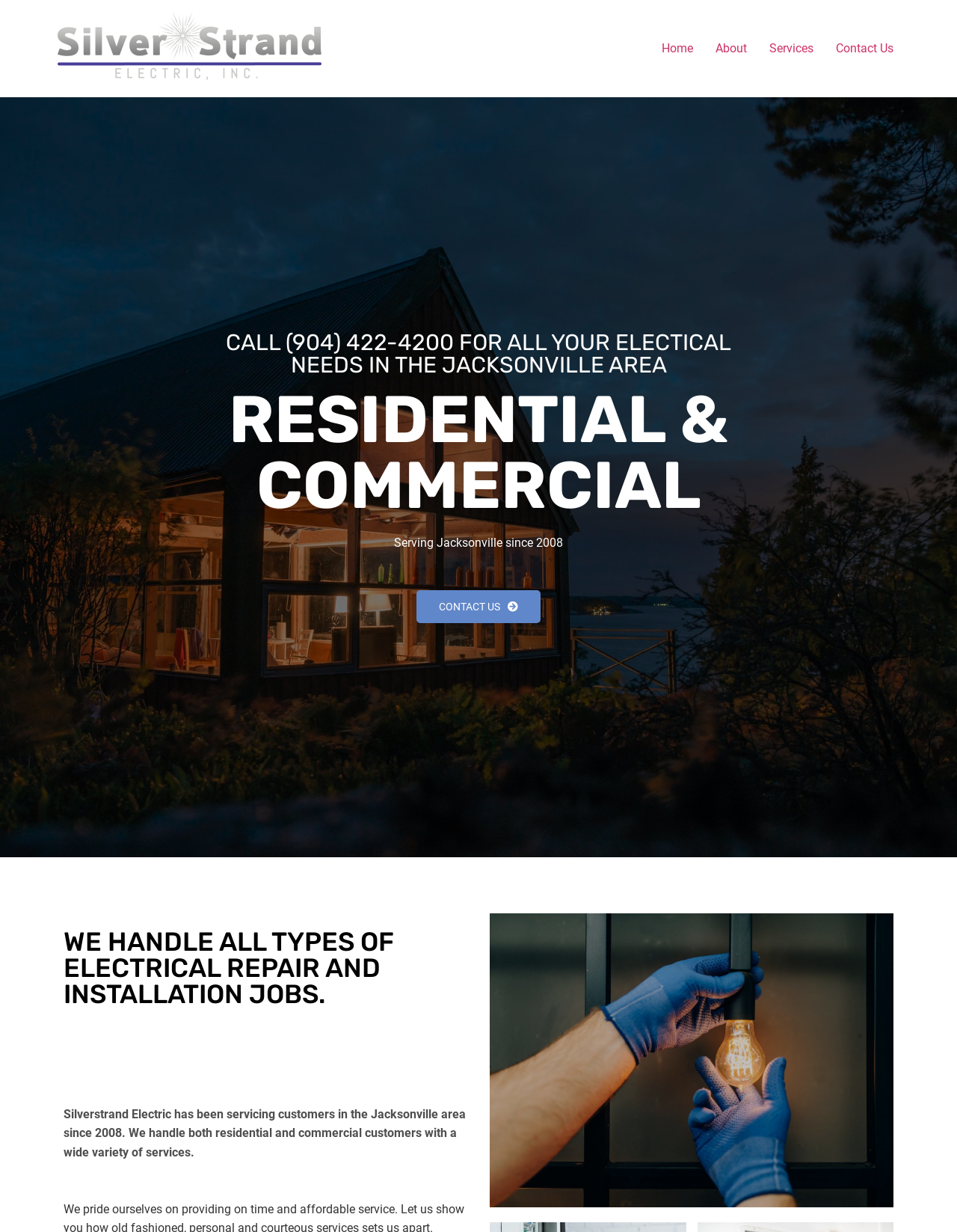Based on the element description, predict the bounding box coordinates (top-left x, top-left y, bottom-right x, bottom-right y) for the UI element in the screenshot: Contact us

[0.435, 0.479, 0.565, 0.506]